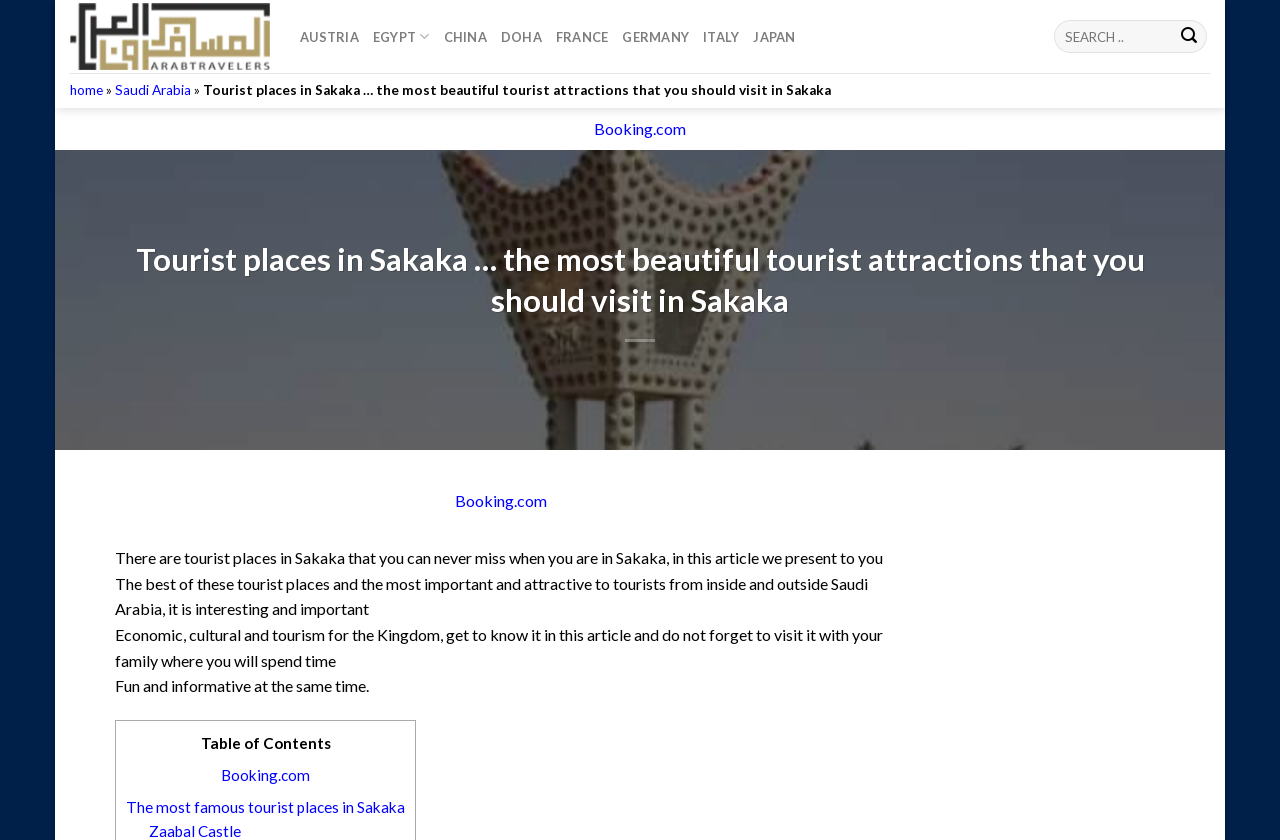Please identify the bounding box coordinates of the element's region that I should click in order to complete the following instruction: "Read about the most famous tourist places in Sakaka". The bounding box coordinates consist of four float numbers between 0 and 1, i.e., [left, top, right, bottom].

[0.098, 0.95, 0.316, 0.972]